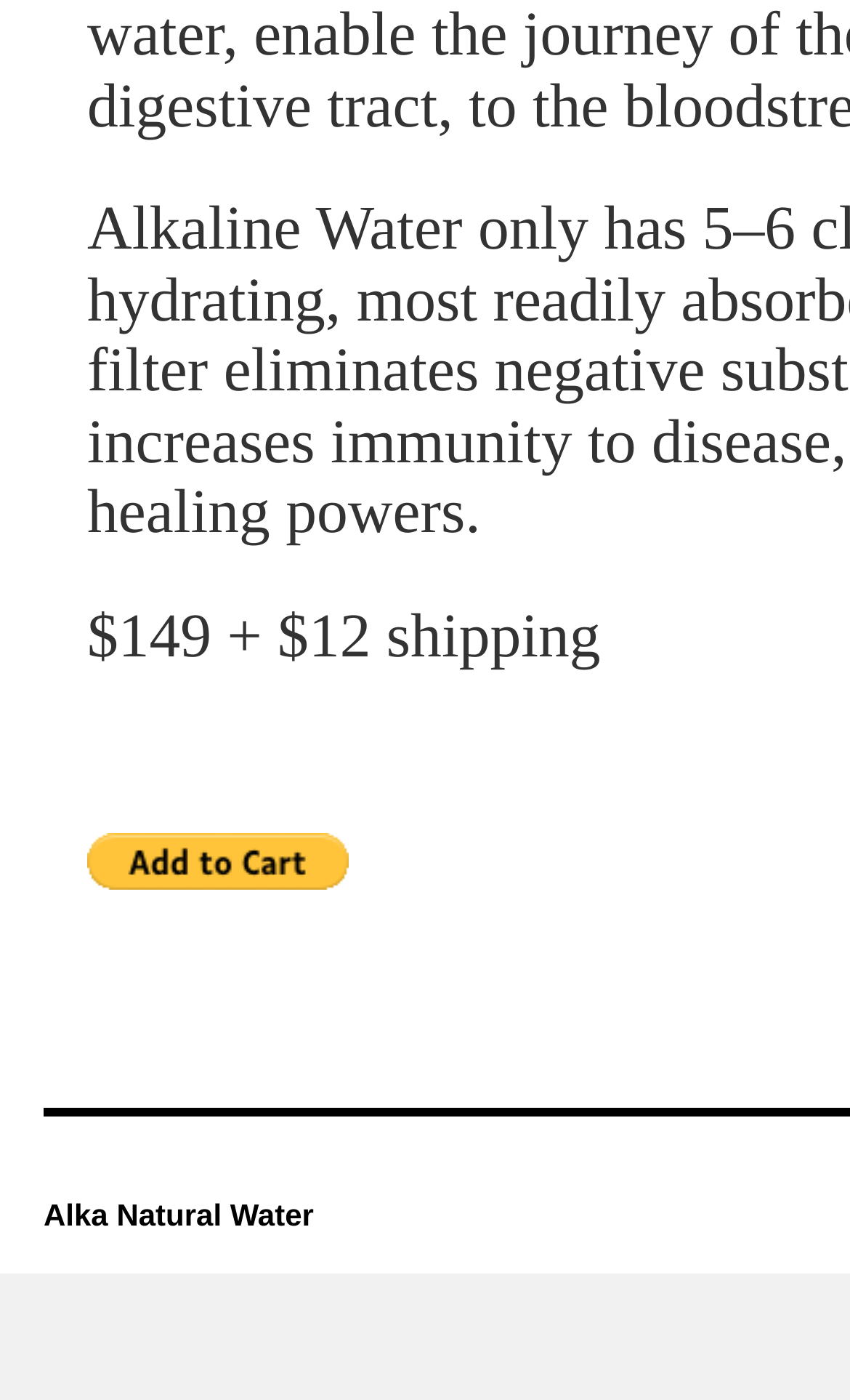Calculate the bounding box coordinates for the UI element based on the following description: "Alka Natural Water". Ensure the coordinates are four float numbers between 0 and 1, i.e., [left, top, right, bottom].

[0.051, 0.914, 0.369, 0.938]